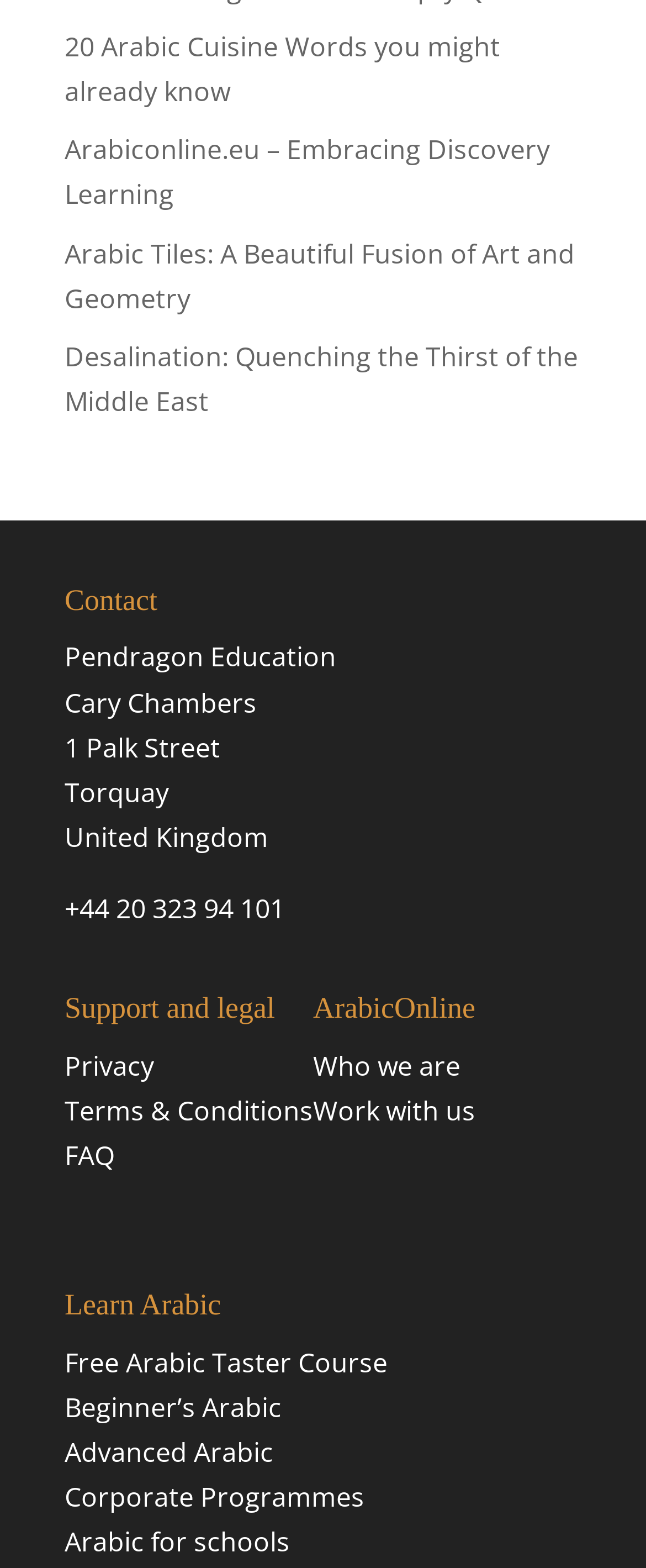Respond to the question below with a single word or phrase:
What is the topic of the first link on the webpage?

Arabic Cuisine